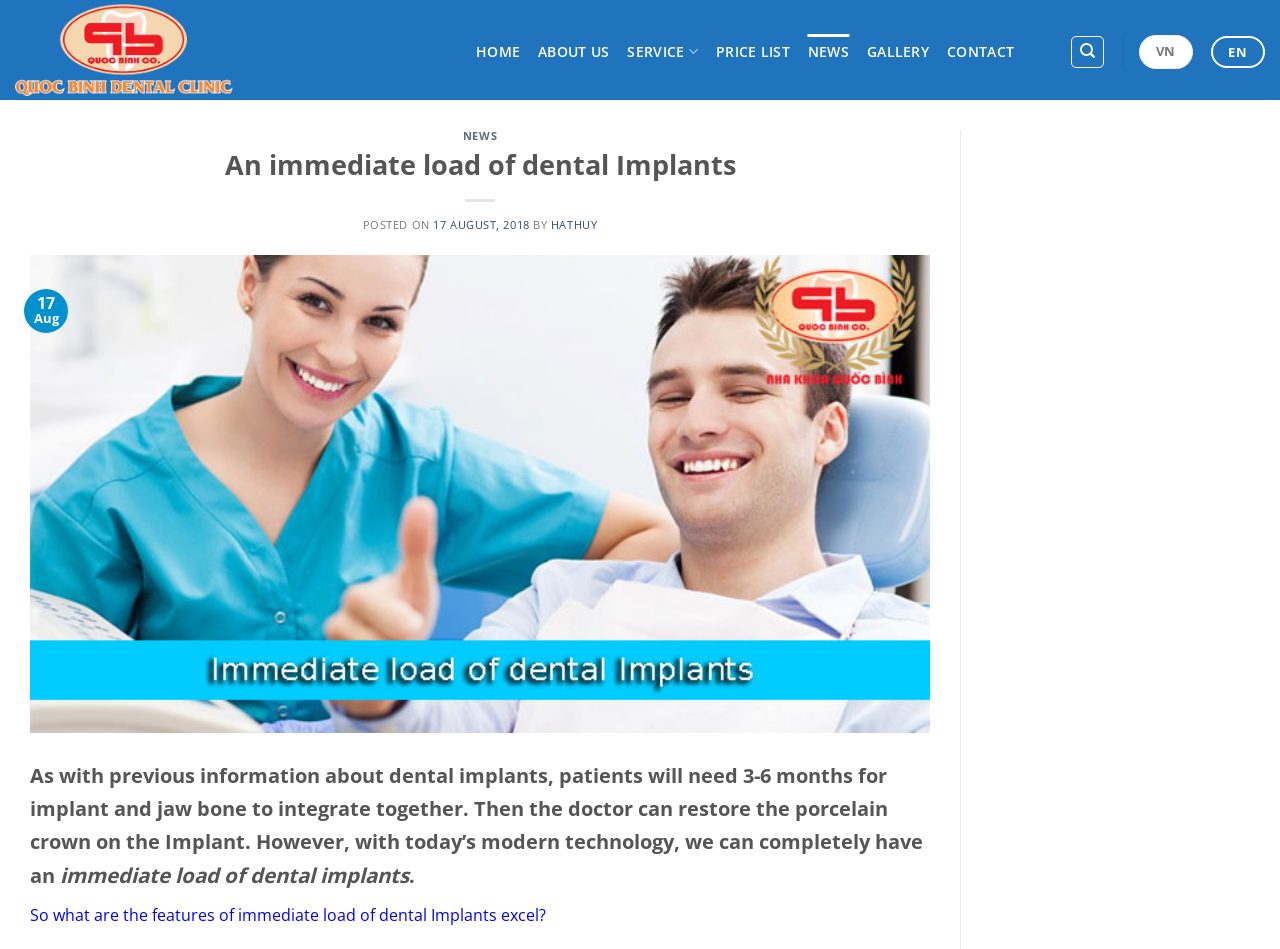Utilize the information from the image to answer the question in detail:
What is the minimum time required for implant and jaw bone integration?

According to the webpage, patients will need 3-6 months for implant and jaw bone to integrate together, so the minimum time required is 3 months.